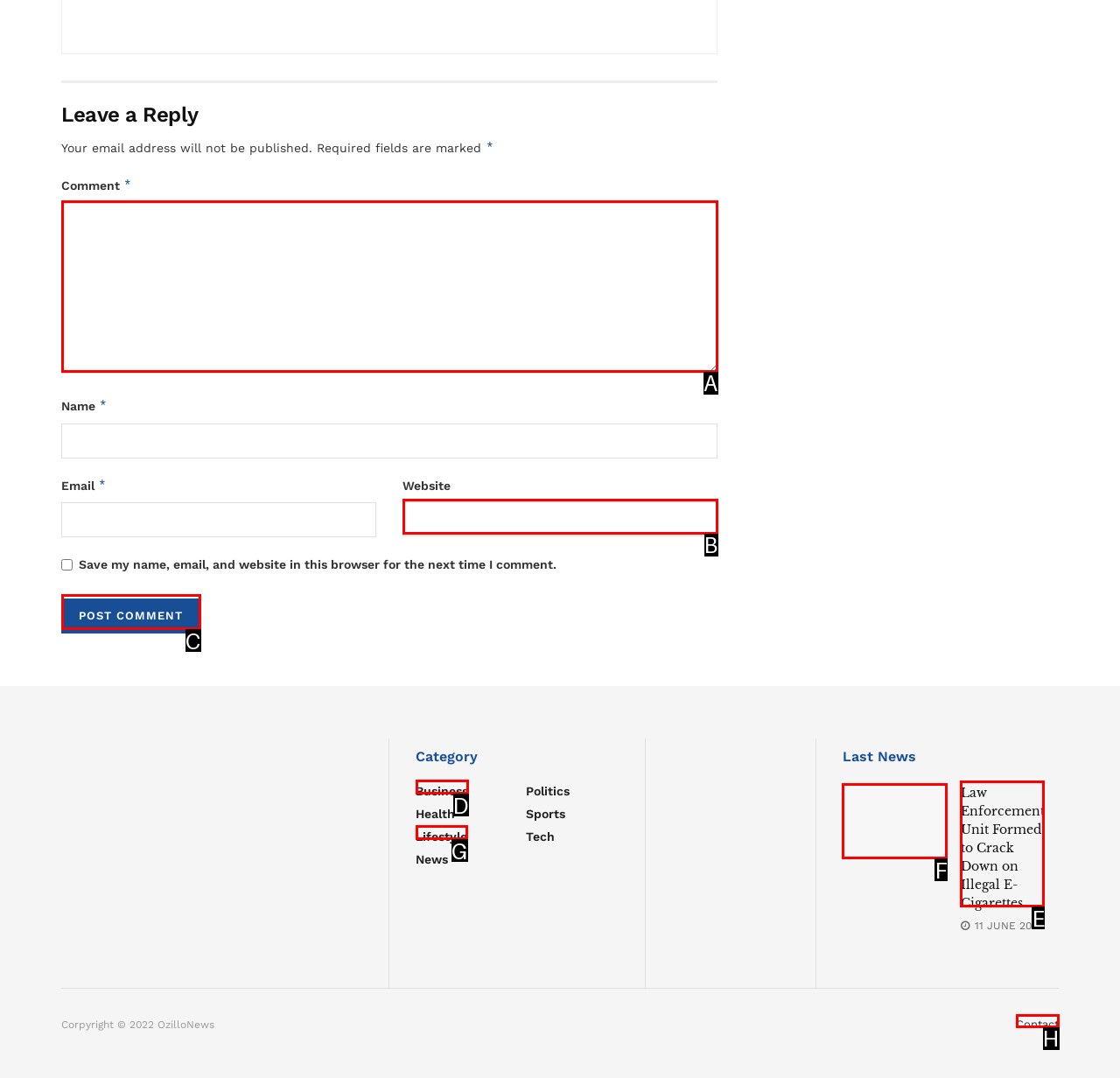Identify the HTML element you need to click to achieve the task: Read the 'How Women’s Soccer Is Embracing Mental Health' article. Respond with the corresponding letter of the option.

F